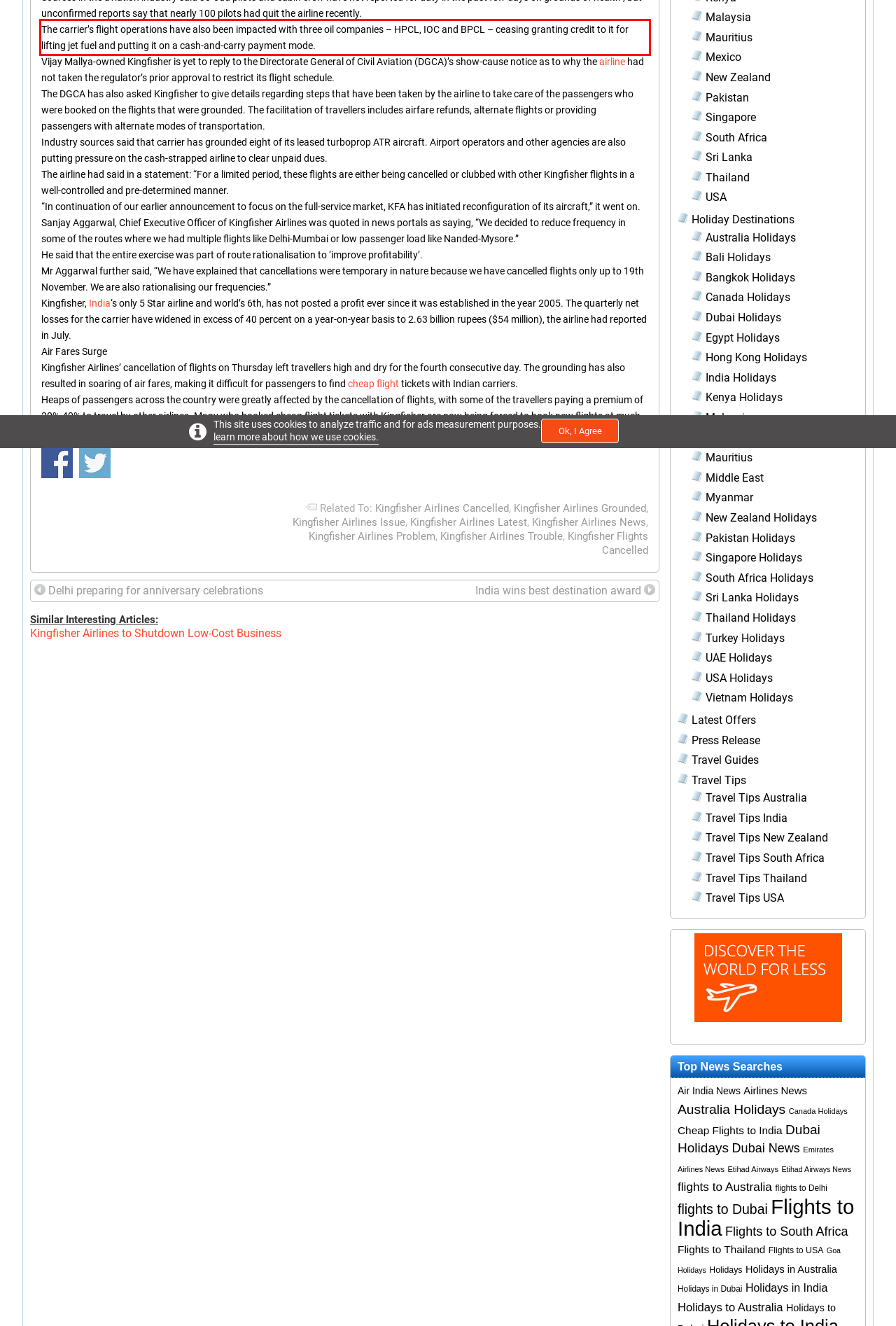Identify the text within the red bounding box on the webpage screenshot and generate the extracted text content.

The carrier’s flight operations have also been impacted with three oil companies – HPCL, IOC and BPCL – ceasing granting credit to it for lifting jet fuel and putting it on a cash-and-carry payment mode.